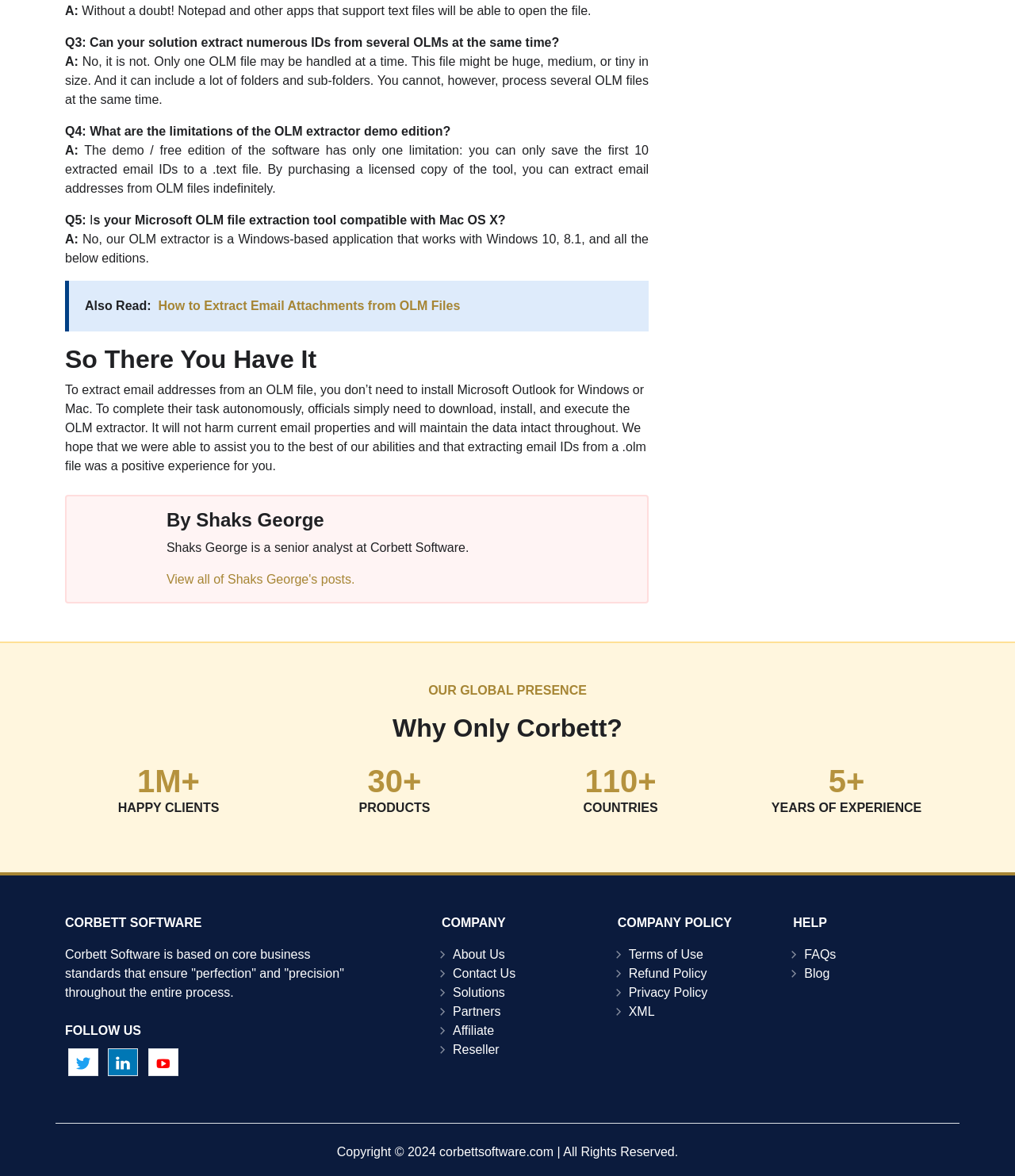Identify the bounding box coordinates of the clickable section necessary to follow the following instruction: "check staff spotlight". The coordinates should be presented as four float numbers from 0 to 1, i.e., [left, top, right, bottom].

None